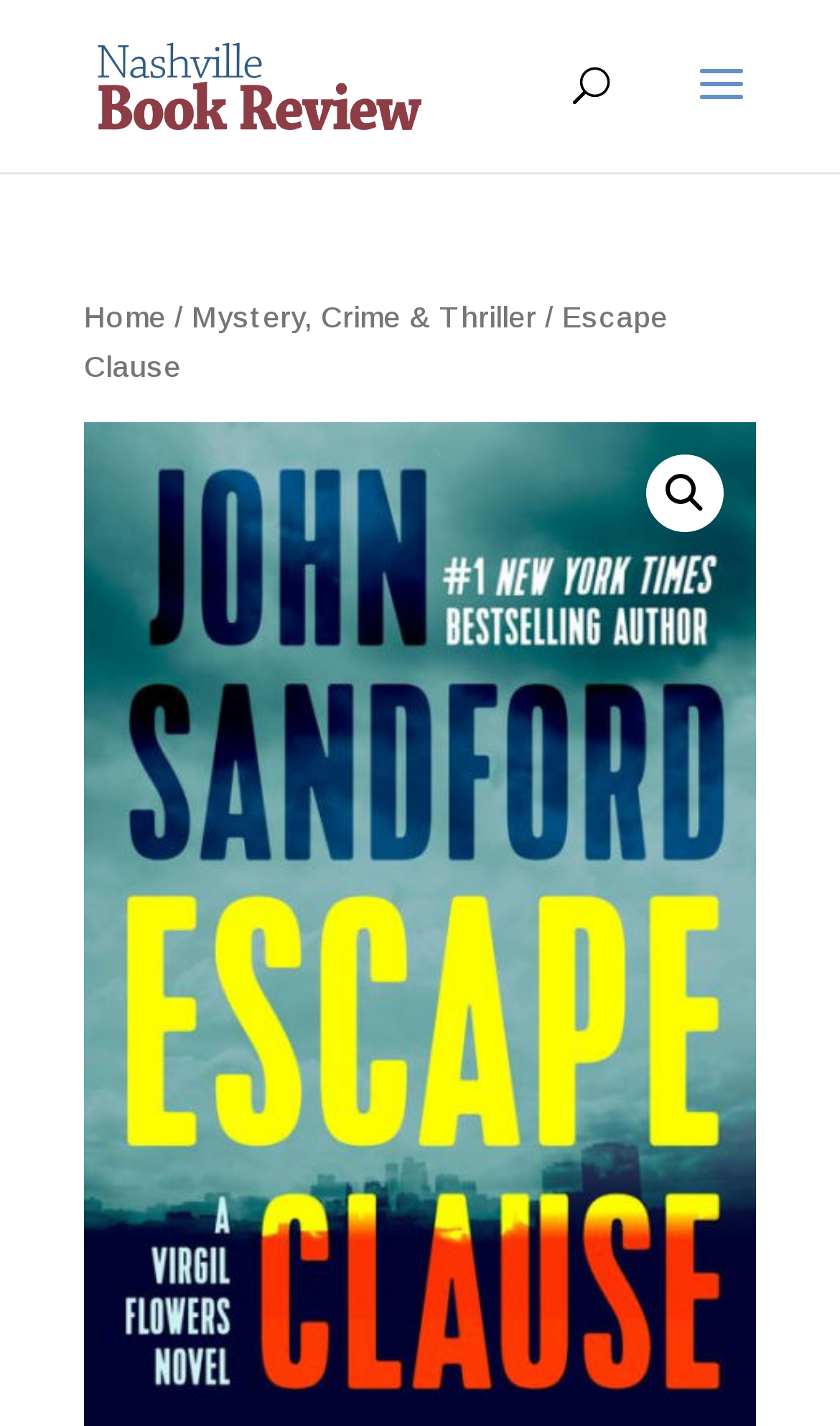Give a succinct answer to this question in a single word or phrase: 
What is the category of the book?

Mystery, Crime & Thriller